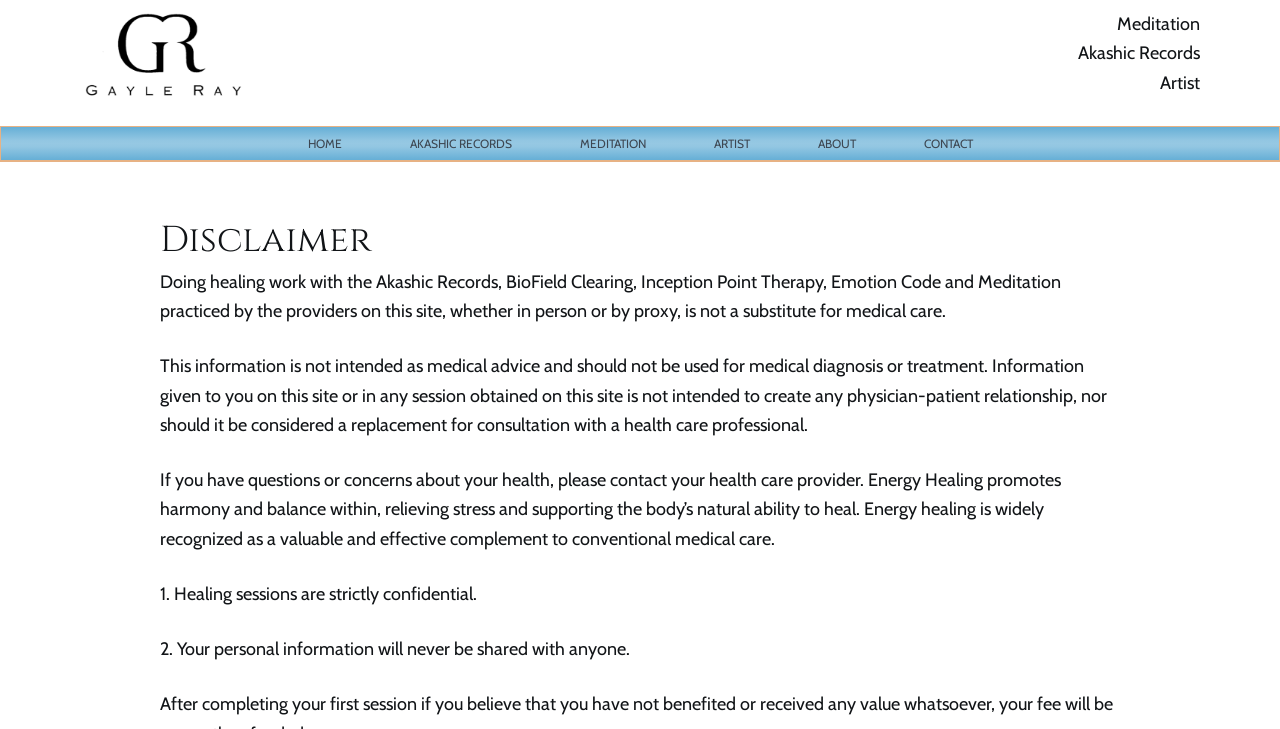What is the purpose of energy healing?
Please respond to the question with a detailed and well-explained answer.

According to the disclaimer text, energy healing promotes harmony and balance within, relieving stress and supporting the body's natural ability to heal.